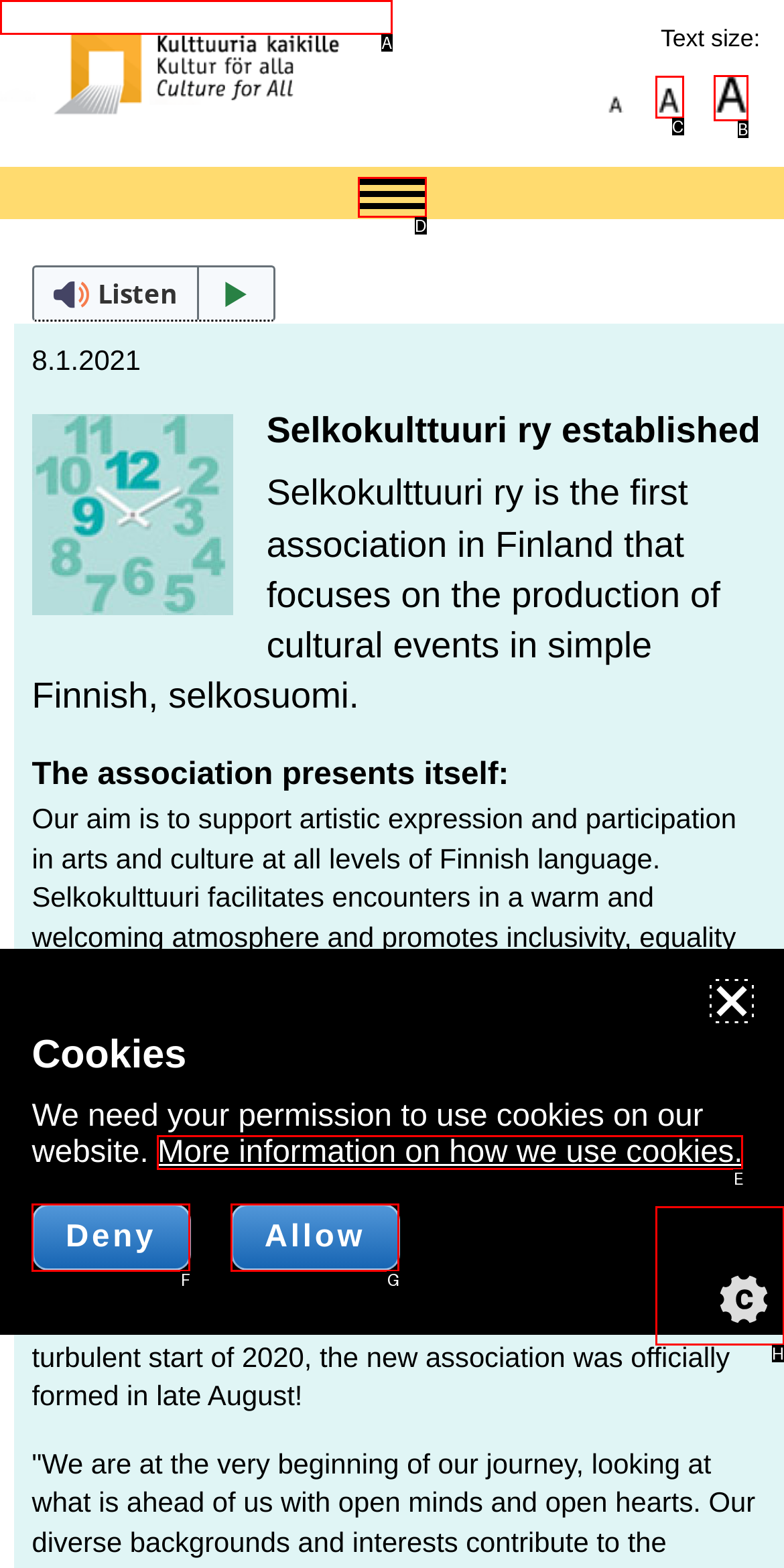To complete the instruction: Increase text size, which HTML element should be clicked?
Respond with the option's letter from the provided choices.

B